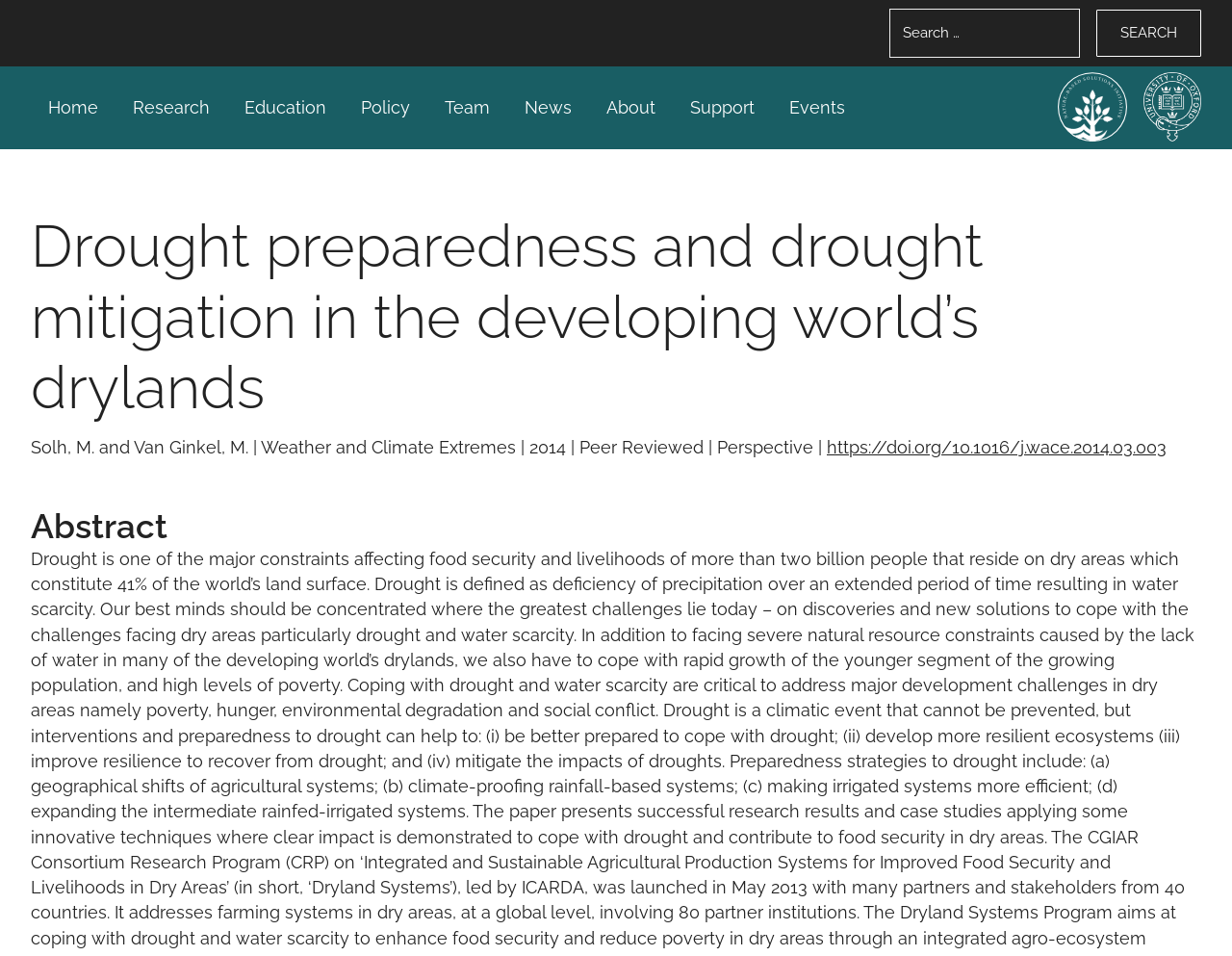What is the text above the search box?
Using the visual information from the image, give a one-word or short-phrase answer.

Search for: